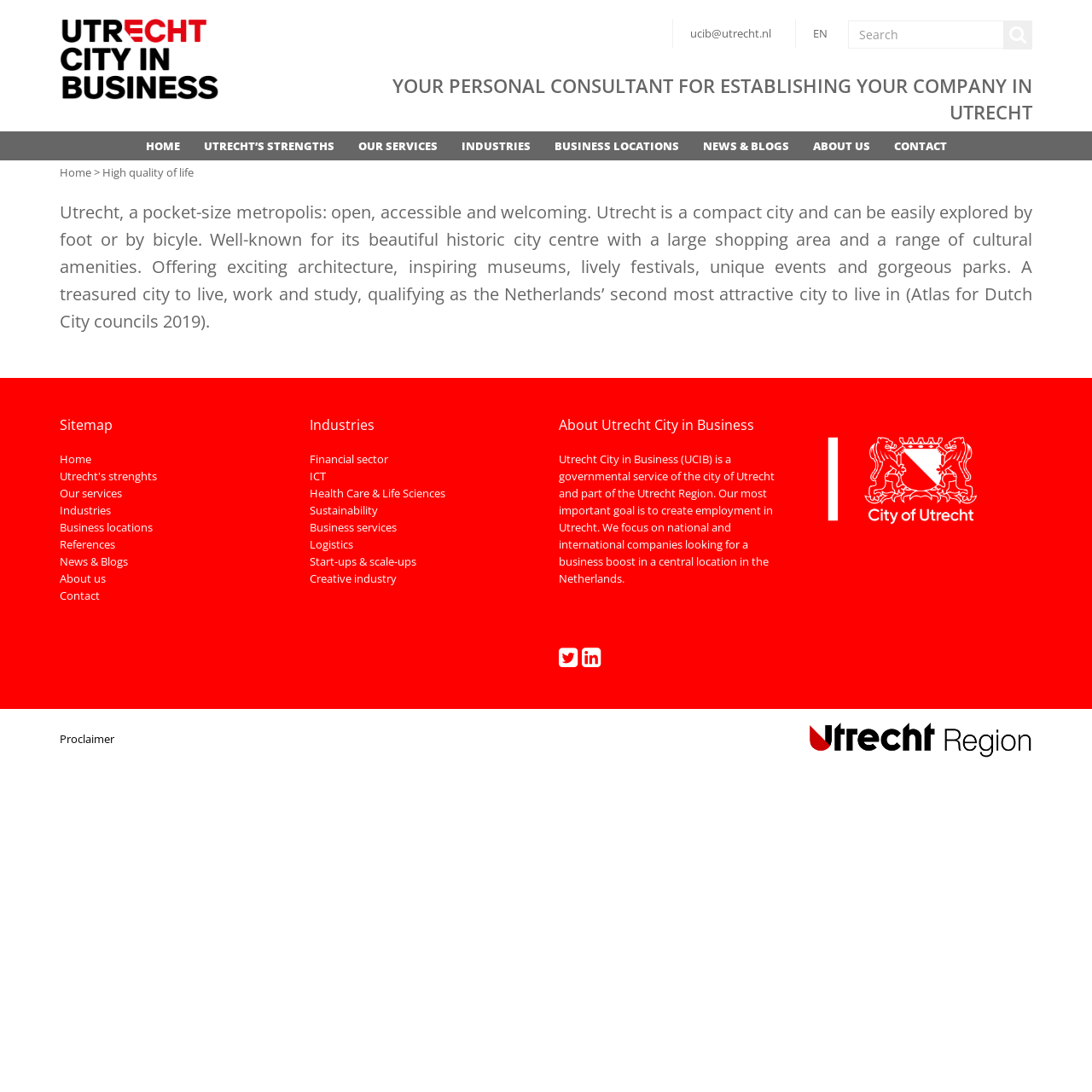Could you determine the bounding box coordinates of the clickable element to complete the instruction: "Read the About section"? Provide the coordinates as four float numbers between 0 and 1, i.e., [left, top, right, bottom].

None